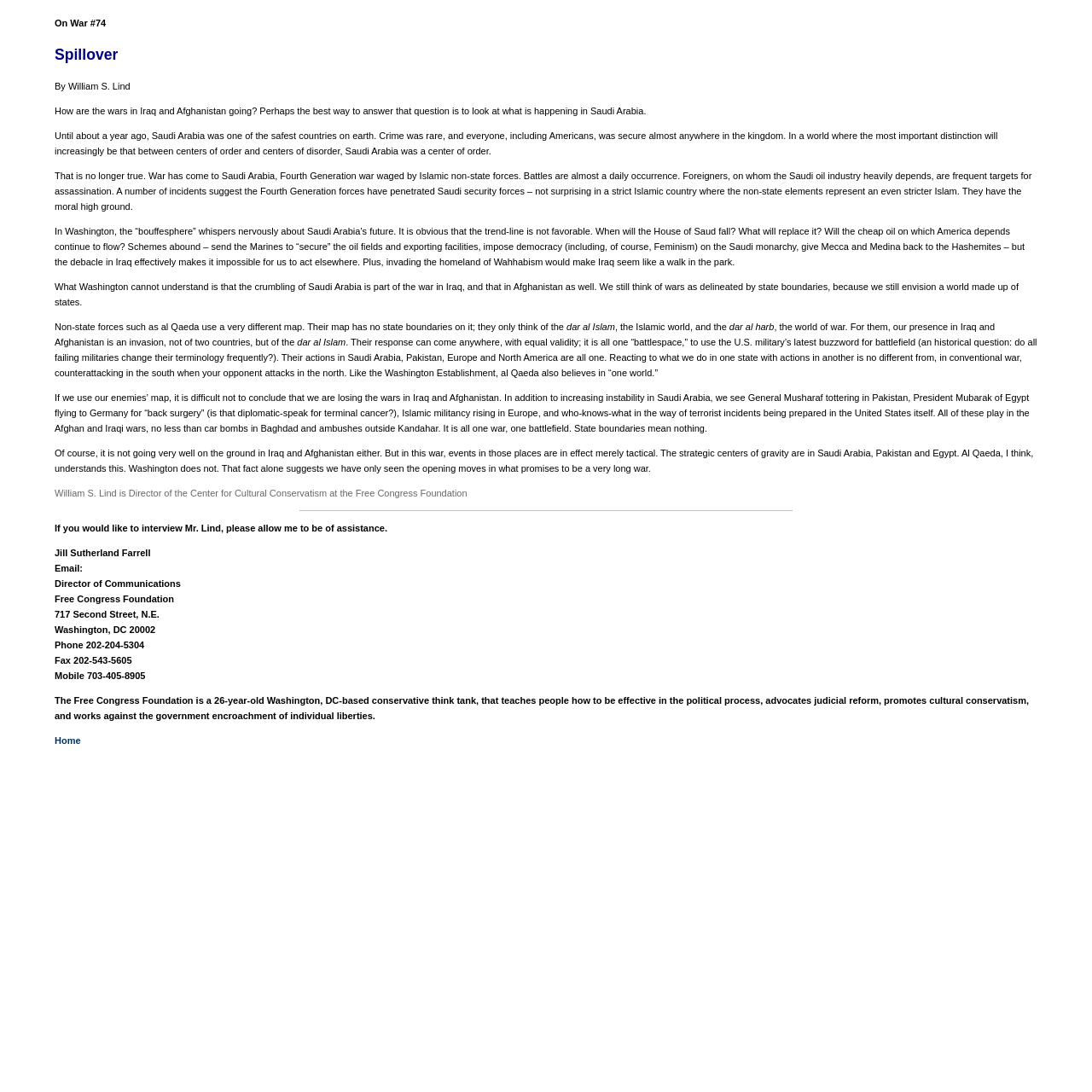What is the author of the article?
Please provide a single word or phrase as your answer based on the screenshot.

William S. Lind